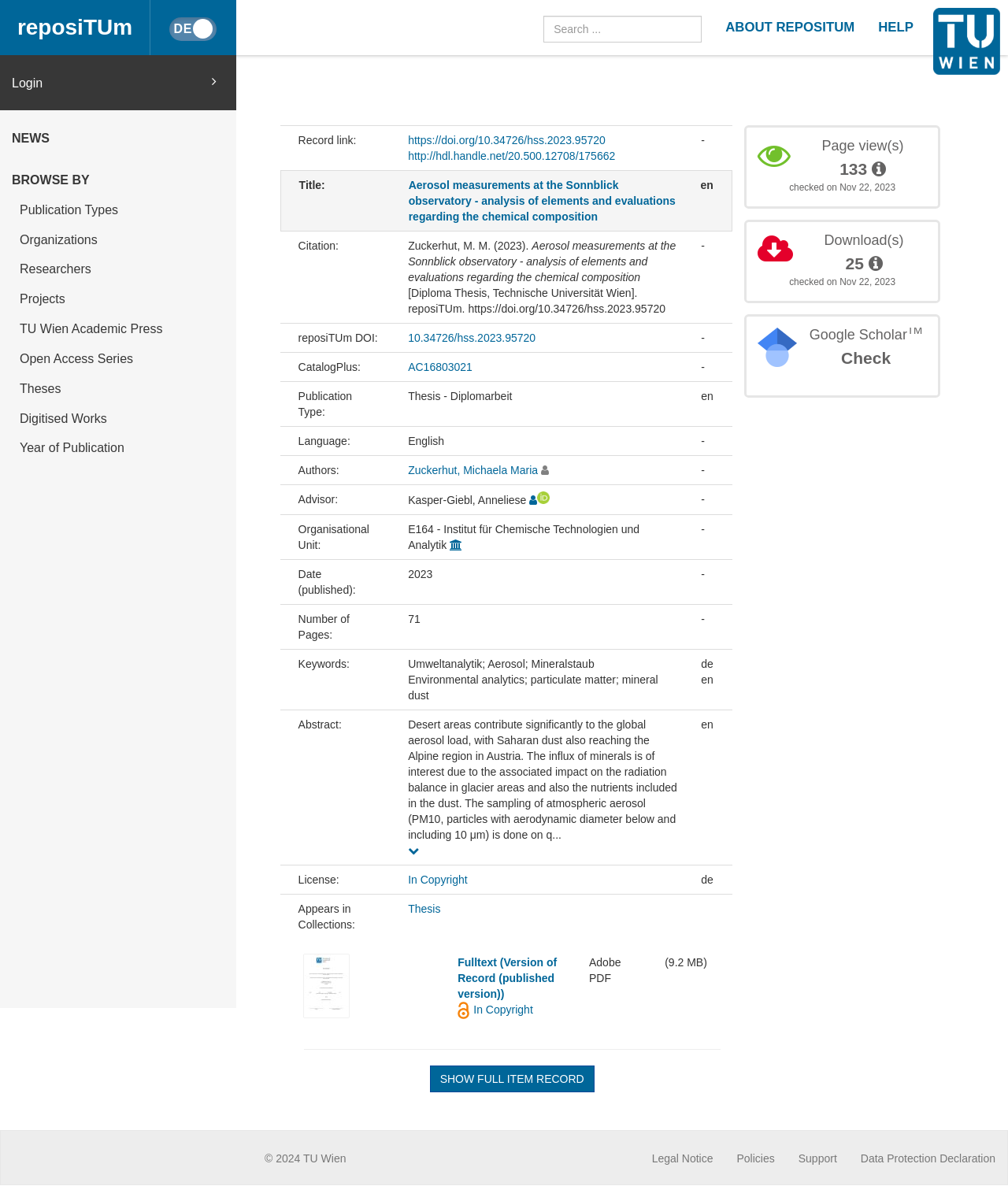Please find and report the bounding box coordinates of the element to click in order to perform the following action: "Search for a specific term". The coordinates should be expressed as four float numbers between 0 and 1, in the format [left, top, right, bottom].

[0.539, 0.013, 0.696, 0.036]